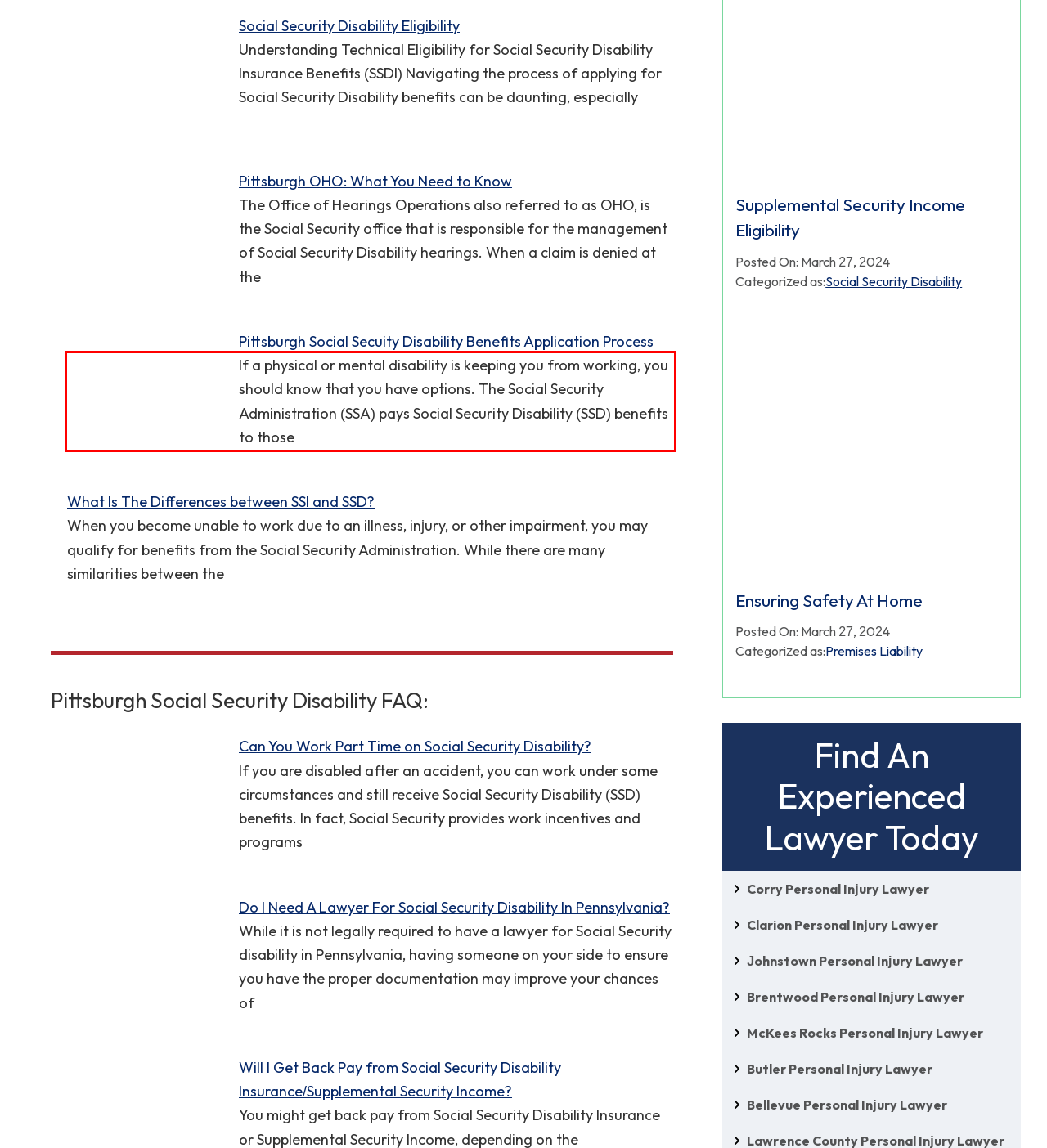Using the provided screenshot, read and generate the text content within the red-bordered area.

If a physical or mental disability is keeping you from working, you should know that you have options. The Social Security Administration (SSA) pays Social Security Disability (SSD) benefits to those